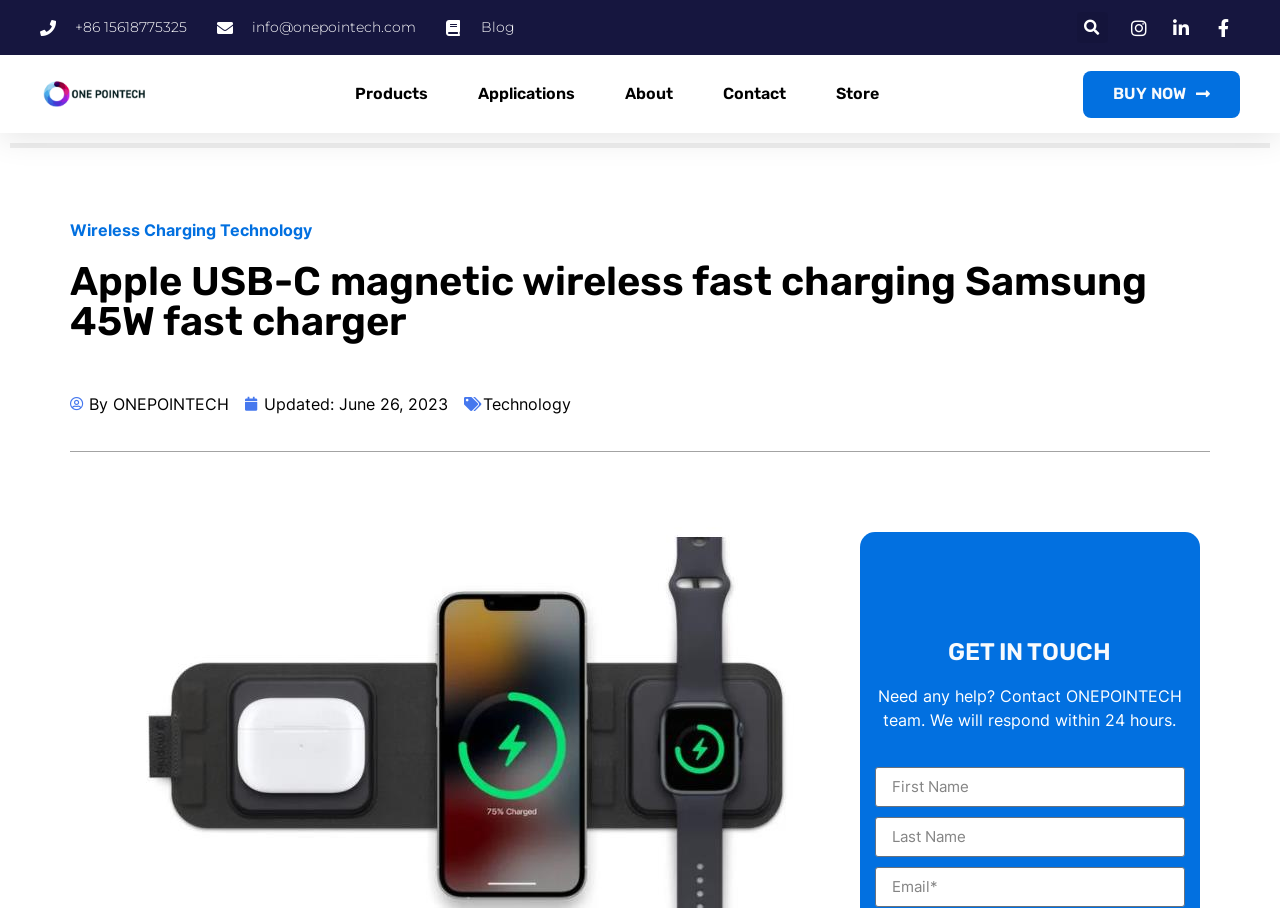Explain in detail what you observe on this webpage.

This webpage appears to be a blog or news article page focused on technology, specifically wireless charging and fast charging. At the top left corner, there is a logo of ONEPOINTECH, accompanied by a navigation menu with links to "Products", "Applications", "About", "Contact", and "Store". 

On the top right corner, there is a search bar with a "Search" button. Below the navigation menu, there is a prominent heading that reads "Apple USB-C magnetic wireless fast charging Samsung 45W fast charger". 

Underneath the heading, there are several links to related topics, including "Wireless Charging Technology", "By ONEPOINTECH", "Updated: June 26, 2023", and "Technology". 

The main content of the page is not explicitly described in the accessibility tree, but based on the meta description, it likely discusses Apple's release of a watch fast charging module, Samsung's new 45W charger, and Lenovo's release of wireless charging laptops.

At the bottom of the page, there is a section titled "GET IN TOUCH" with a message encouraging visitors to contact the ONEPOINTECH team for help. Below this message, there is a contact form with fields for "First Name Last Name", "Last Name", and "Email", with the "Email" field being required.